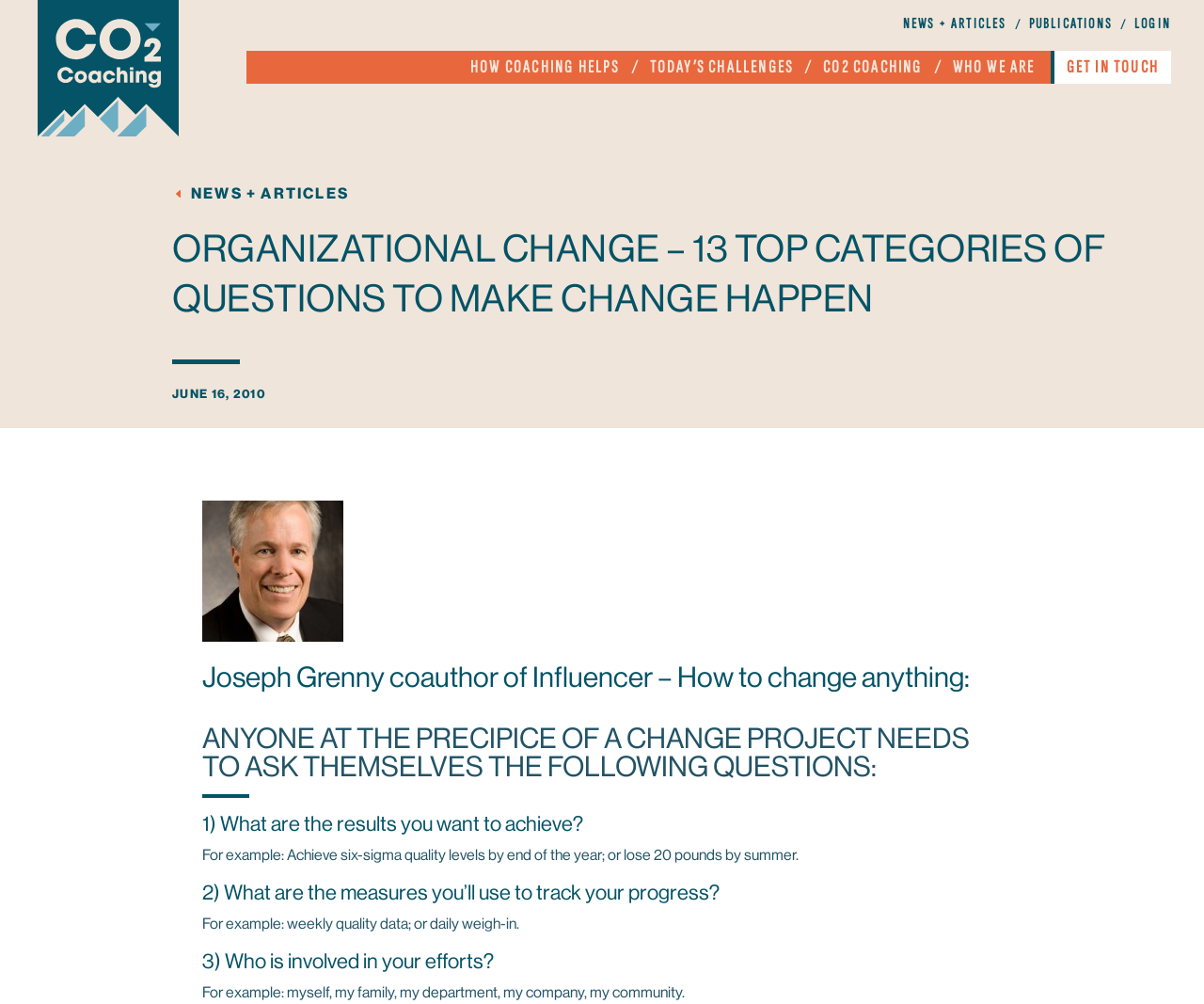Can you pinpoint the bounding box coordinates for the clickable element required for this instruction: "Learn more about Joseph Grenny"? The coordinates should be four float numbers between 0 and 1, i.e., [left, top, right, bottom].

[0.168, 0.661, 0.32, 0.689]